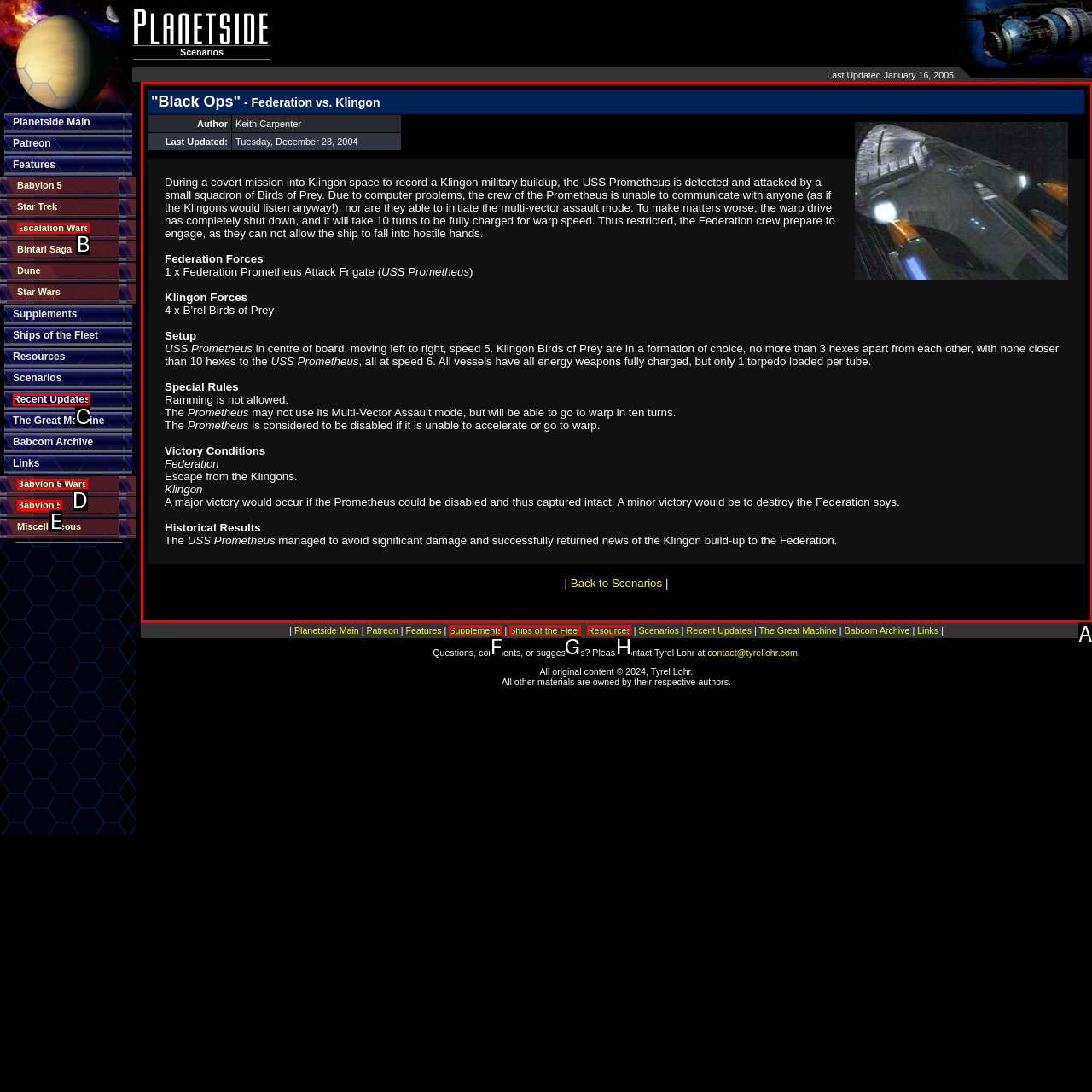Identify the correct choice to execute this task: read the 'Black Ops' scenario description
Respond with the letter corresponding to the right option from the available choices.

A